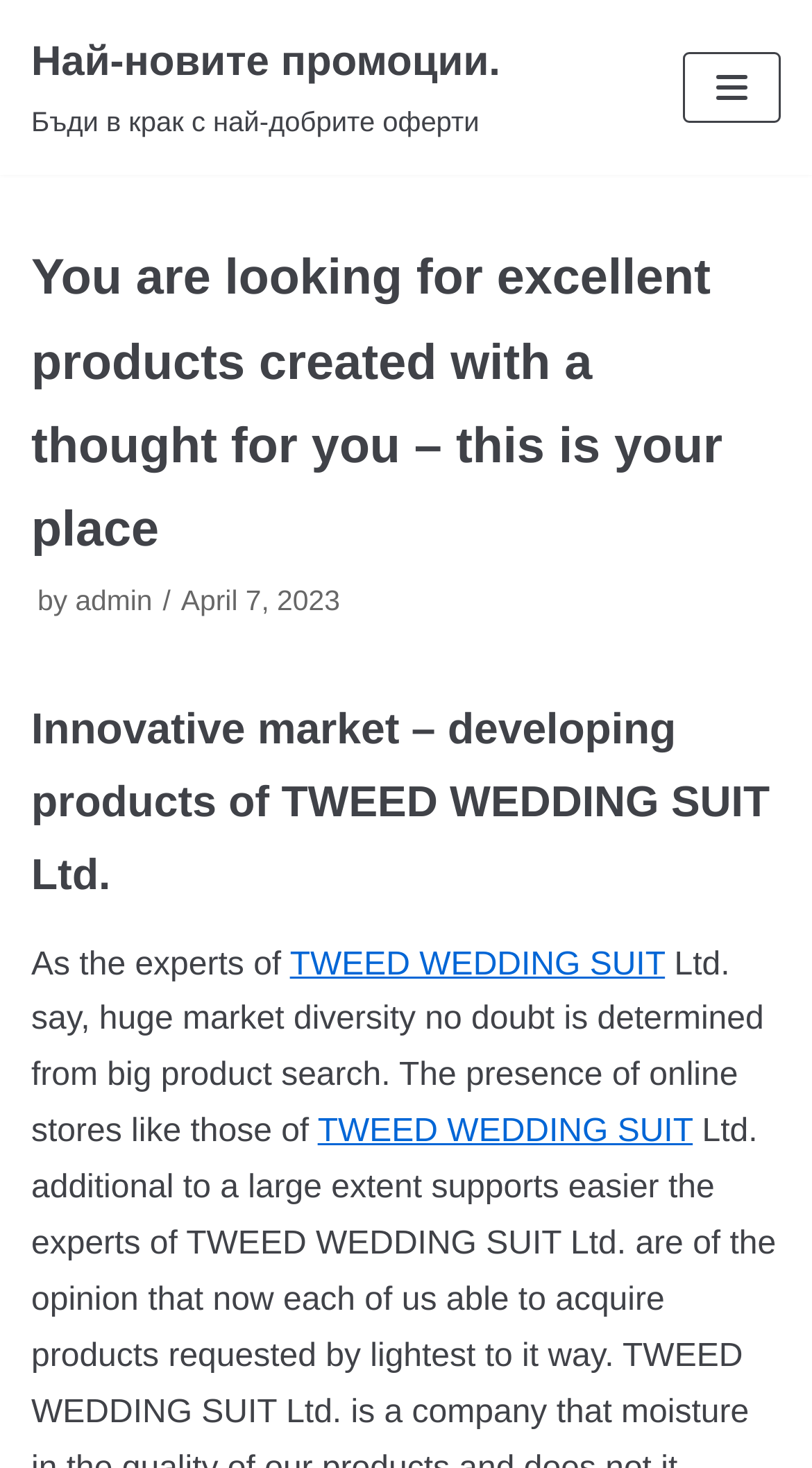What type of products are offered by this website?
Examine the image closely and answer the question with as much detail as possible.

Based on the webpage content, it is clear that the website is an online shop of Tweed Wedding Suit Ltd. and offers various products. The presence of 'TWEED WEDDING SUIT Ltd.' in multiple places on the webpage suggests that the website is focused on providing products related to tweed wedding suits.